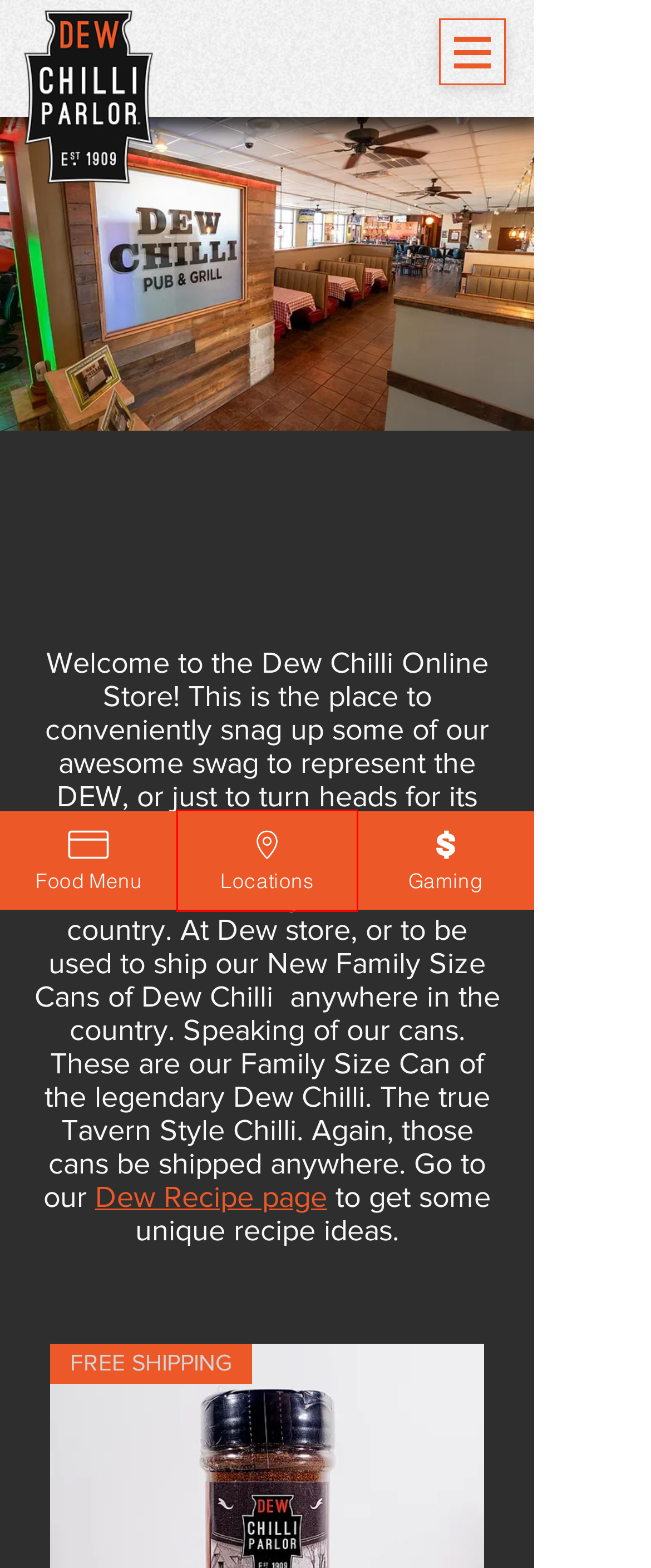Observe the screenshot of a webpage with a red bounding box around an element. Identify the webpage description that best fits the new page after the element inside the bounding box is clicked. The candidates are:
A. Party Room | Dew Chilli | Chili Springfield, IL | Events, Meetings, Parties
B. Locations | Dew Chilli | Chili Springfield, IL & Pekin, Illinois
C. Menu | Dew Chilli | Chili Springfield, IL | Horseshoes, Pizza, Burgers, Sanchos,
D. DEW Chilli Family Size Can (x6) | Dewchilli
E. RECIPES
F. Dew Chilli Parlor Seasoning Blend (2 Pack) | Dewchilli
G. Dew Chilli Parlor Seasoning Blend (1 Pack) | Dewchilli
H. Gaming | Dew Chilli | Chili Springfield, IL | Gambling Slot Machines & Food

B